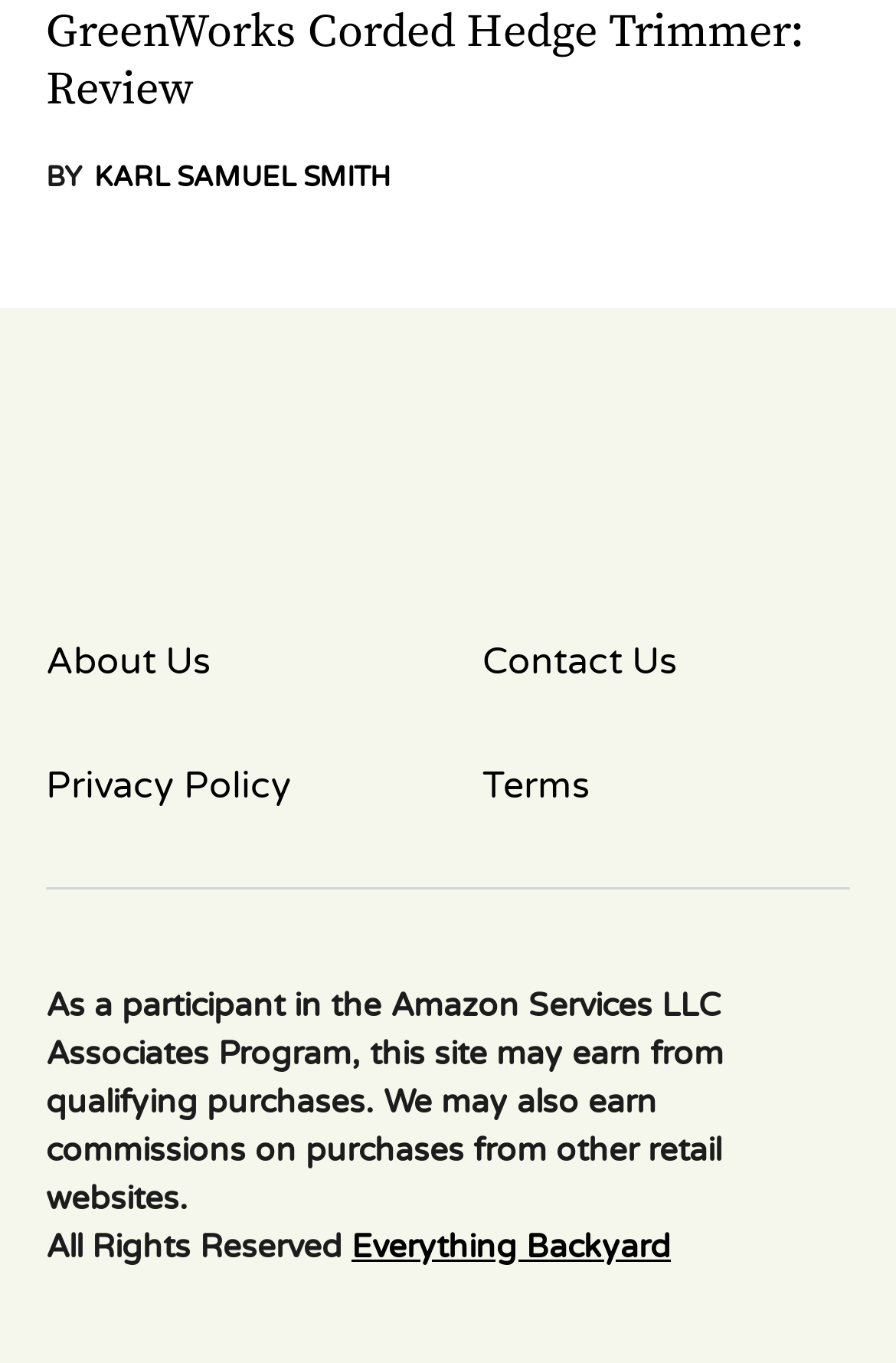Given the element description: "Everything Backyard", predict the bounding box coordinates of the UI element it refers to, using four float numbers between 0 and 1, i.e., [left, top, right, bottom].

[0.392, 0.9, 0.749, 0.929]